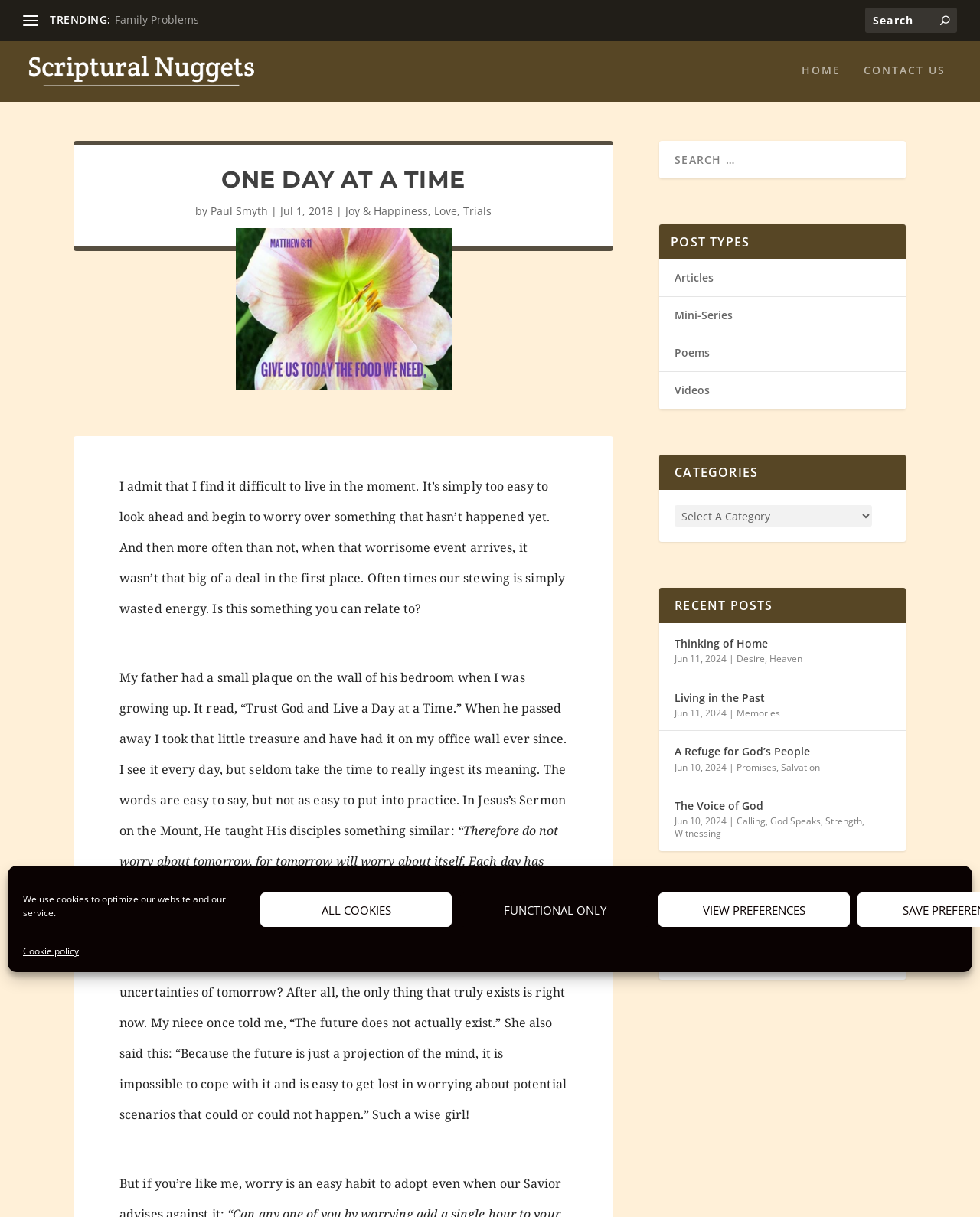What is the topic of the article?
Utilize the information in the image to give a detailed answer to the question.

I determined the topic of the article by reading the static text elements which mention 'living in the moment', 'worrying about tomorrow', and 'trusting God', indicating that the article is about living in the present and not worrying about the future.